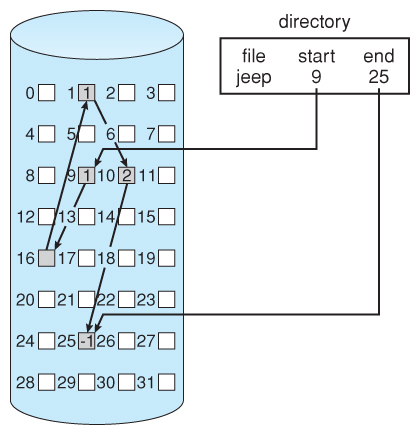Give a one-word or short phrase answer to the question: 
What is the starting block number of the file 'jeep'?

9